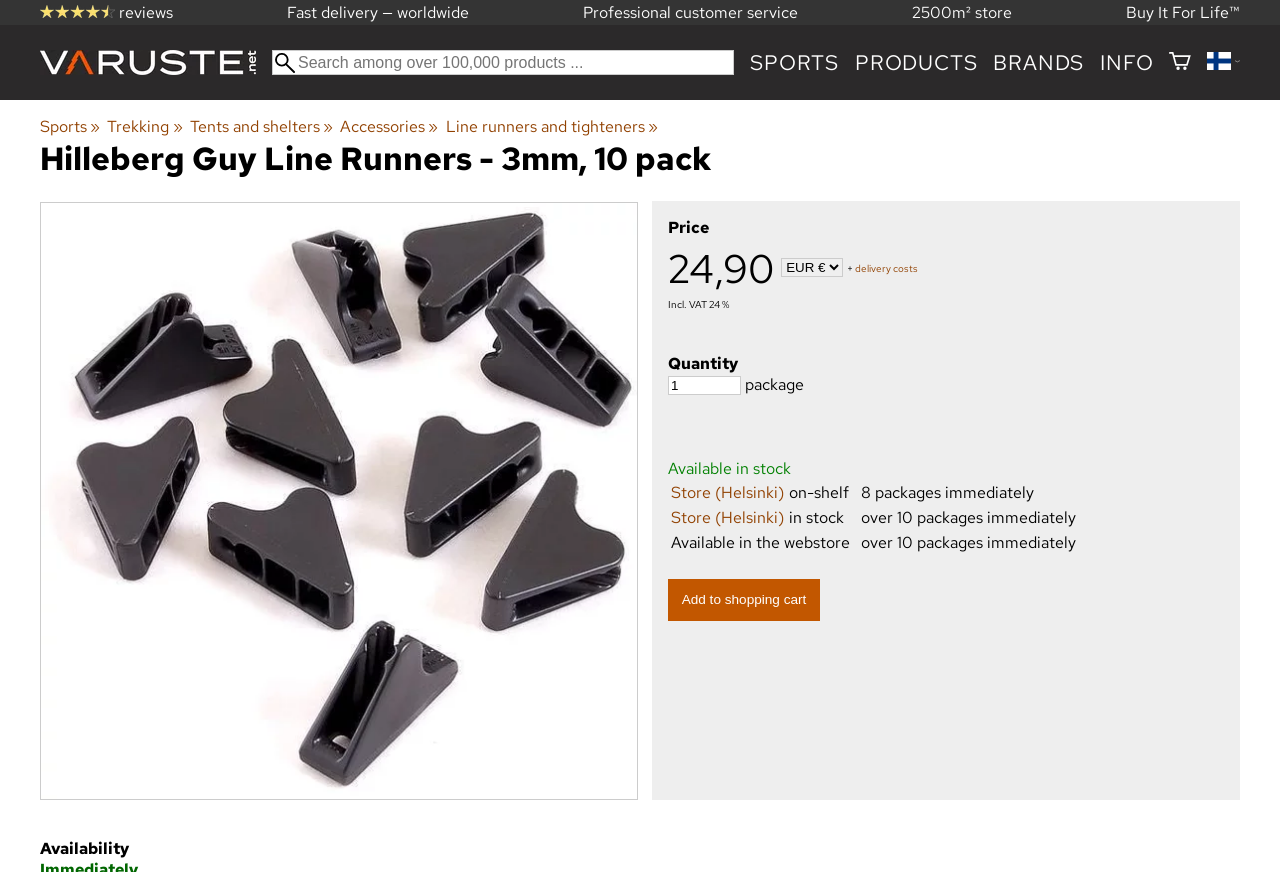Can you find the bounding box coordinates for the element that needs to be clicked to execute this instruction: "Select language"? The coordinates should be given as four float numbers between 0 and 1, i.e., [left, top, right, bottom].

[0.943, 0.057, 0.969, 0.086]